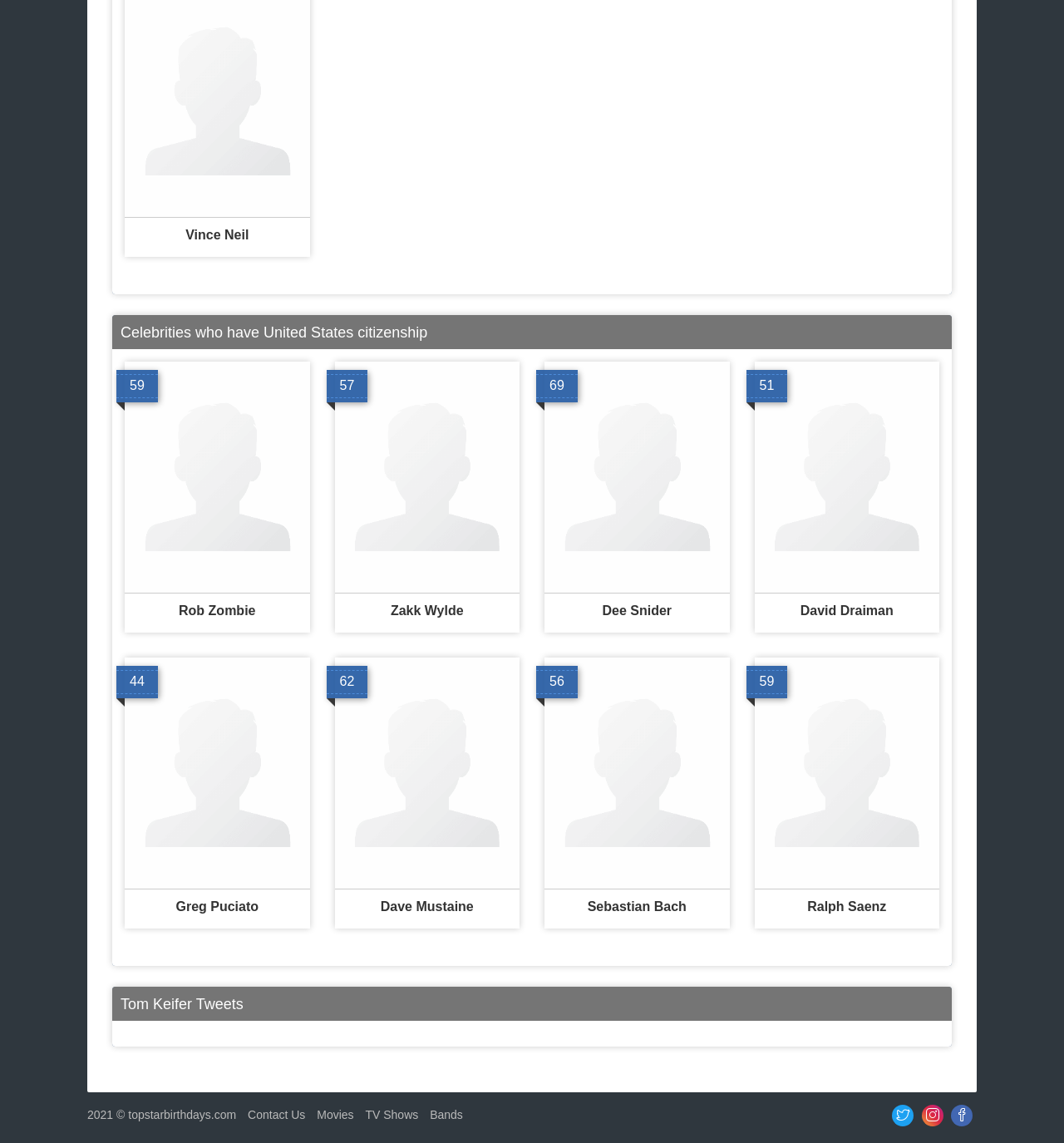Use a single word or phrase to answer the following:
What is the age of Rob Zombie?

59